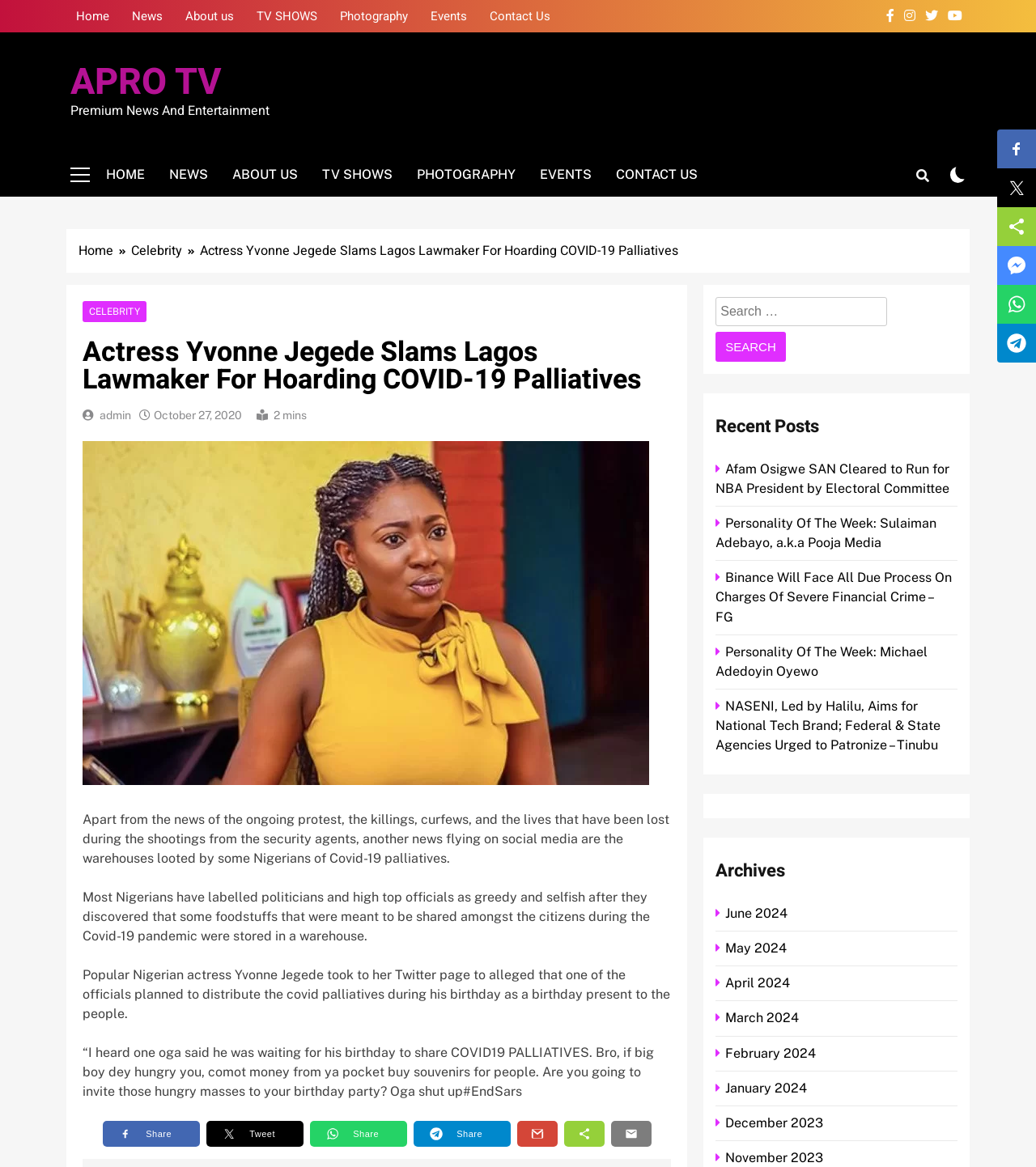Pinpoint the bounding box coordinates of the area that must be clicked to complete this instruction: "Search for something".

[0.691, 0.255, 0.924, 0.31]